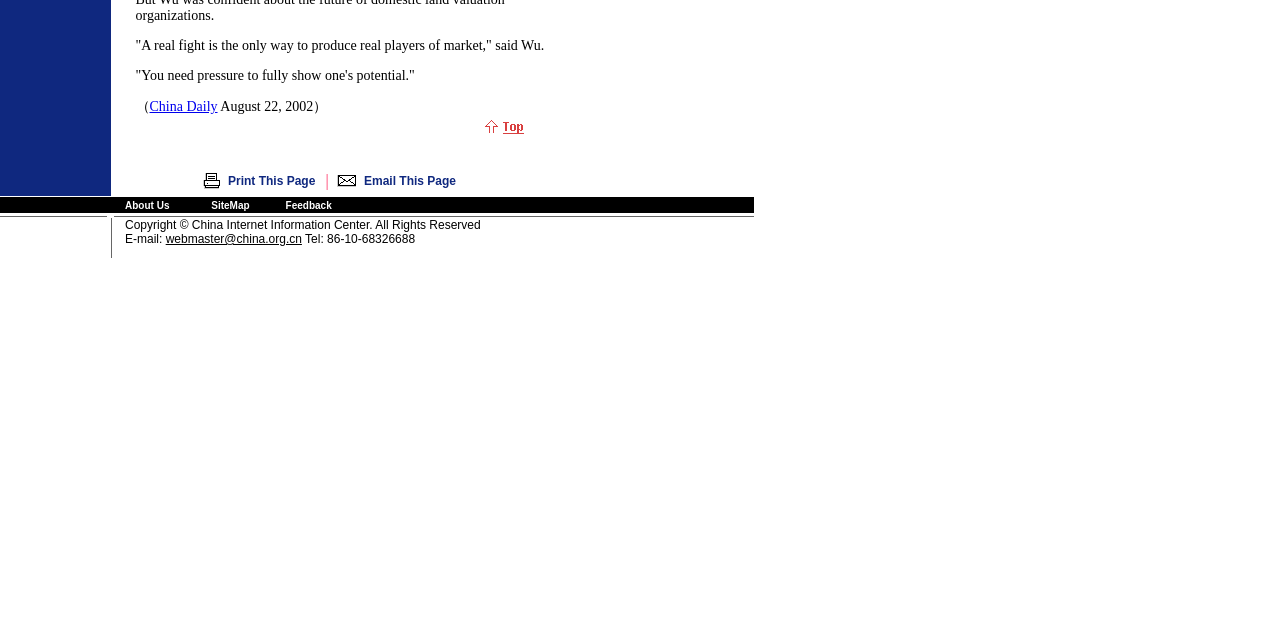Based on the element description: "China Daily", identify the UI element and provide its bounding box coordinates. Use four float numbers between 0 and 1, [left, top, right, bottom].

[0.117, 0.155, 0.17, 0.178]